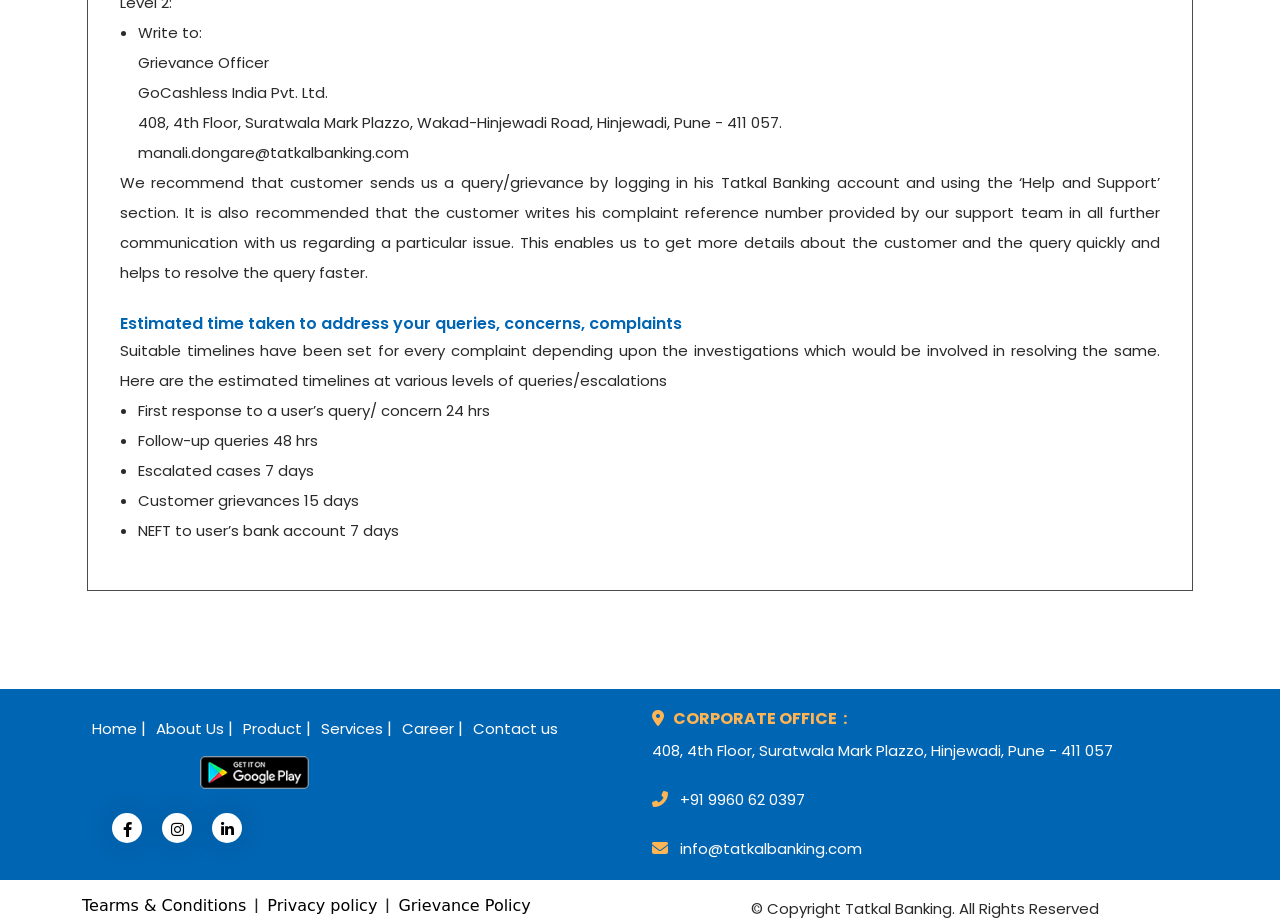Can you pinpoint the bounding box coordinates for the clickable element required for this instruction: "Click on '+91 9960 62 0397'"? The coordinates should be four float numbers between 0 and 1, i.e., [left, top, right, bottom].

[0.531, 0.854, 0.629, 0.876]